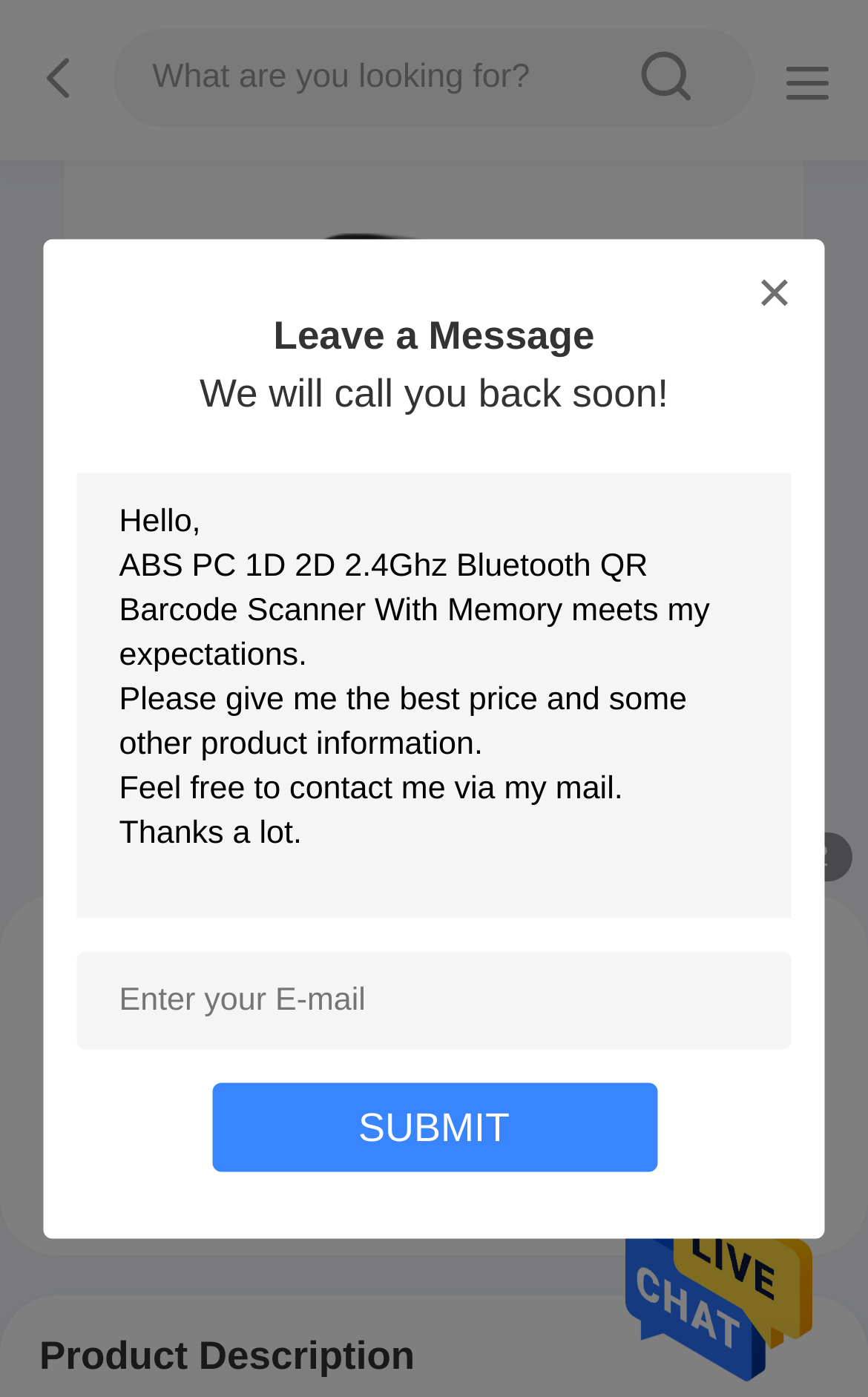What can I do with the 'Get Best Price' button?
Respond to the question with a well-detailed and thorough answer.

I inferred this by seeing the 'Get Best Price' button and the 'Contact Now' button next to it. This suggests that clicking the 'Get Best Price' button will allow me to get the best price for the product, possibly by contacting the seller.